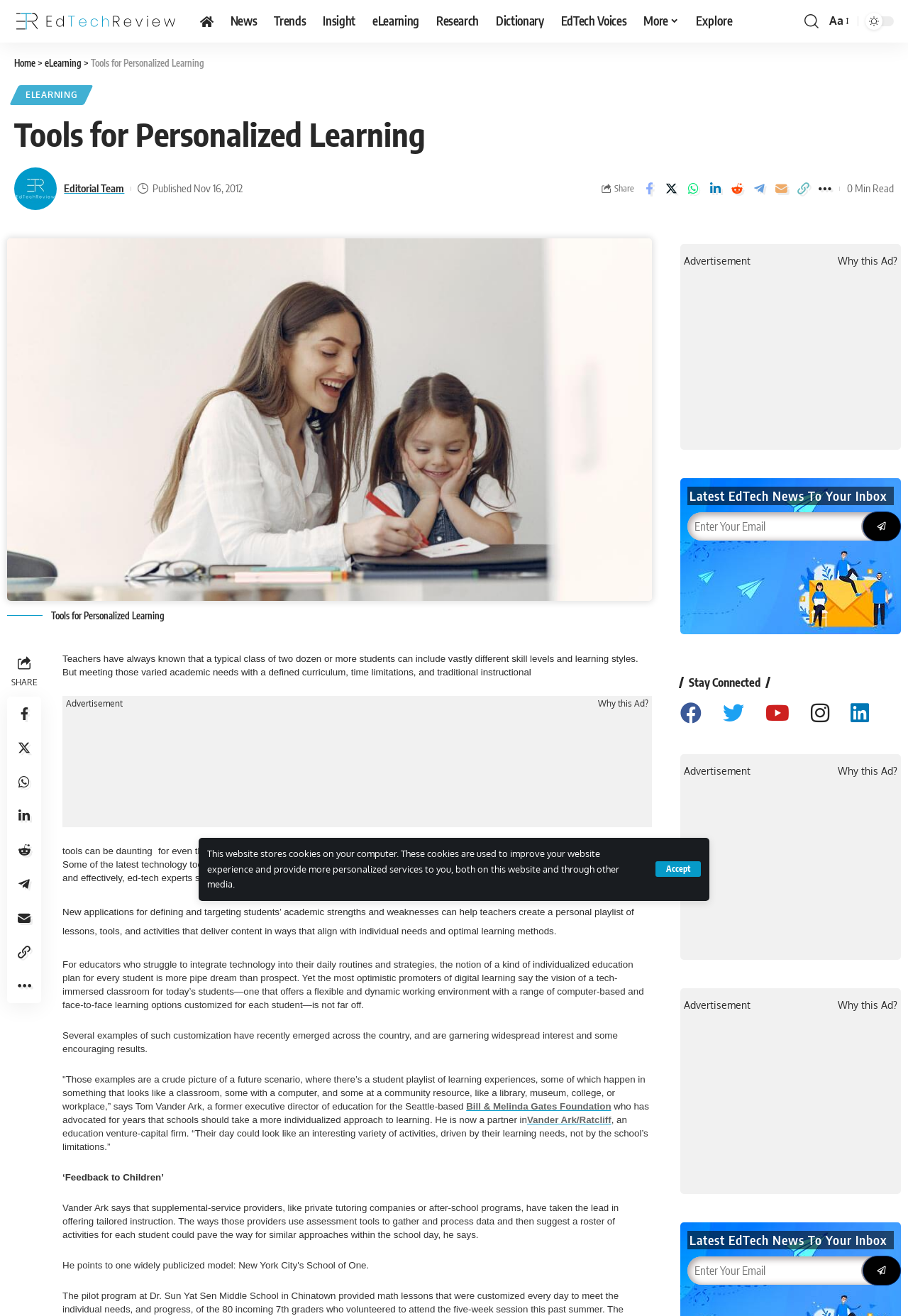Give a one-word or one-phrase response to the question:
Who is the person quoted in the article?

Tom Vander Ark